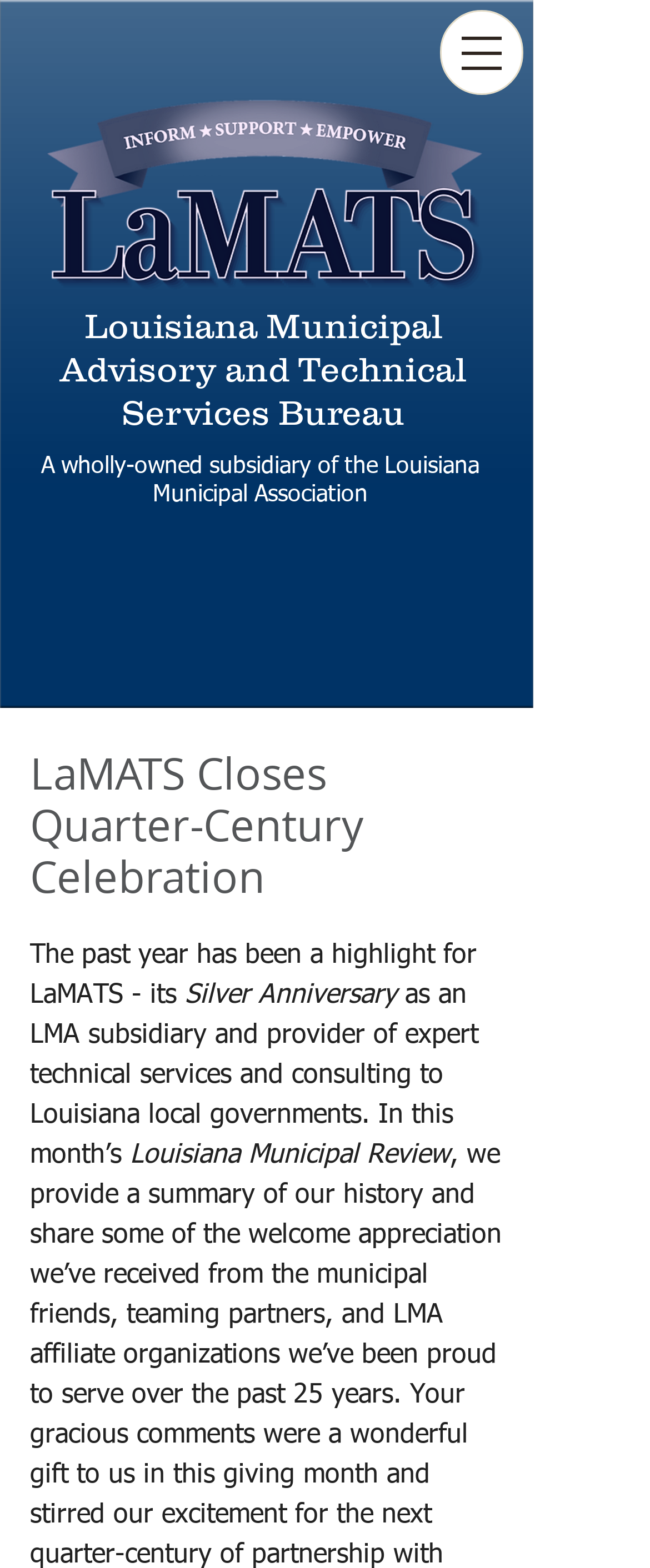What is the name of the organization?
Please provide a comprehensive answer to the question based on the webpage screenshot.

I found the name of the organization by looking at the StaticText element with the bounding box coordinates [0.092, 0.195, 0.718, 0.275] which contains the text 'Louisiana Municipal Advisory and Technical Services Bureau'.